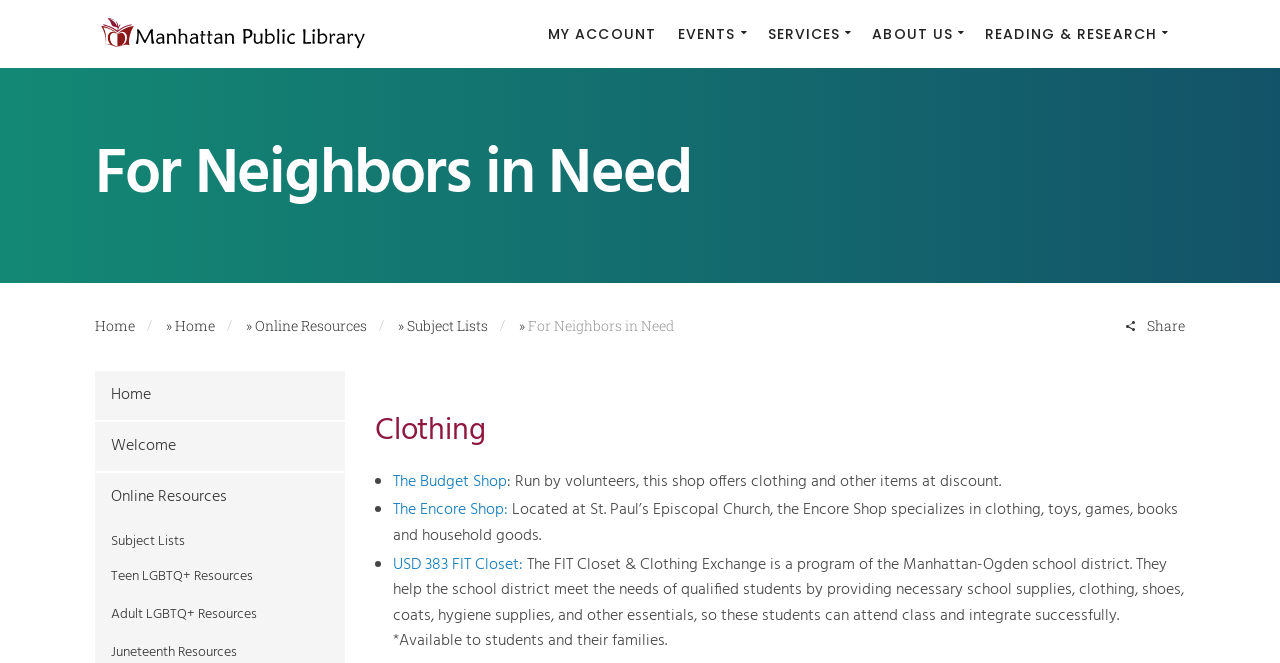How many shops are listed under 'For Neighbors in Need'?
Provide an in-depth answer to the question, covering all aspects.

I found the answer by looking at the section 'For Neighbors in Need' which lists three shops: 'The Budget Shop', 'The Encore Shop', and 'USD 383 FIT Closet'.